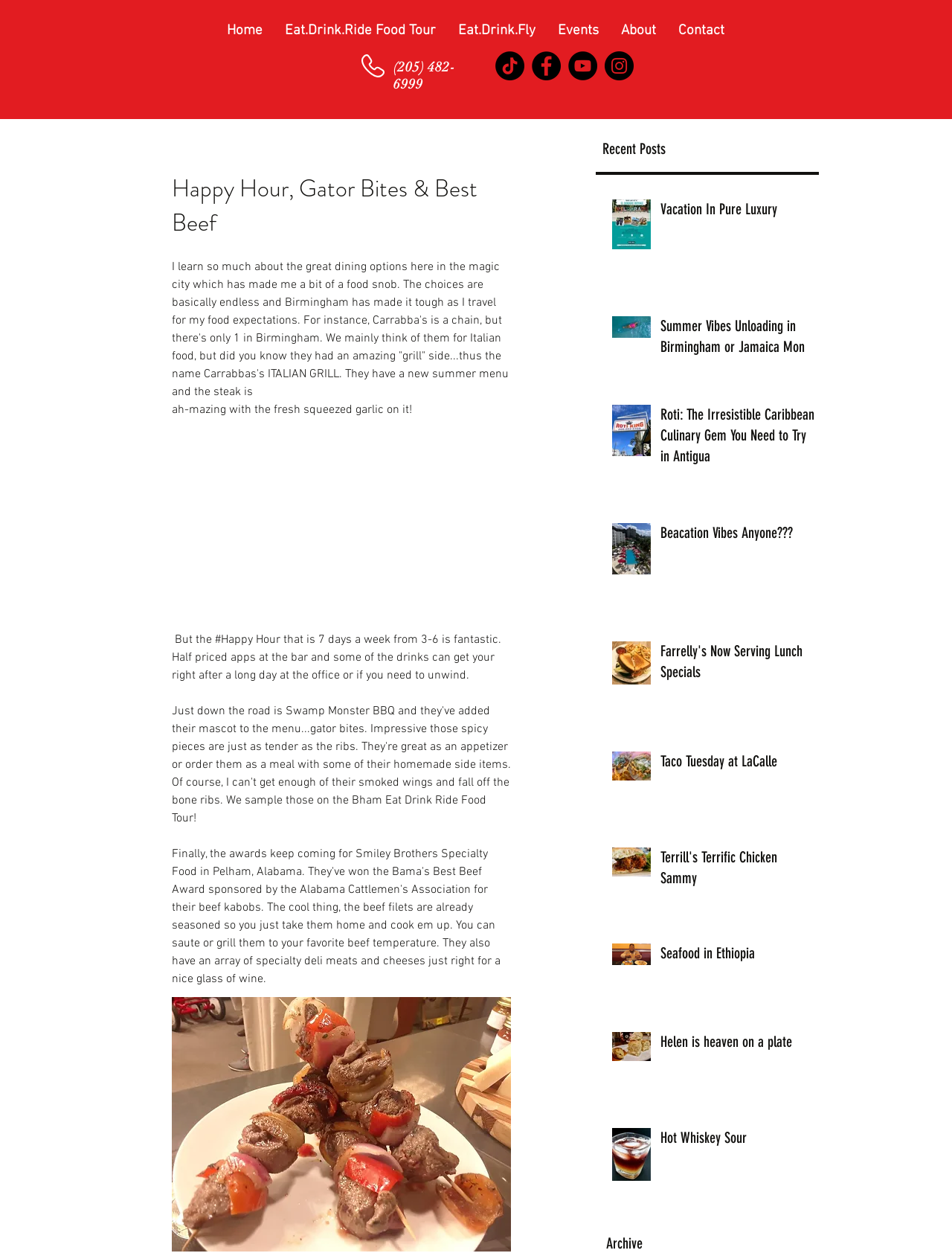Please provide the bounding box coordinates in the format (top-left x, top-left y, bottom-right x, bottom-right y). Remember, all values are floating point numbers between 0 and 1. What is the bounding box coordinate of the region described as: Beacation Vibes Anyone???

[0.694, 0.417, 0.858, 0.438]